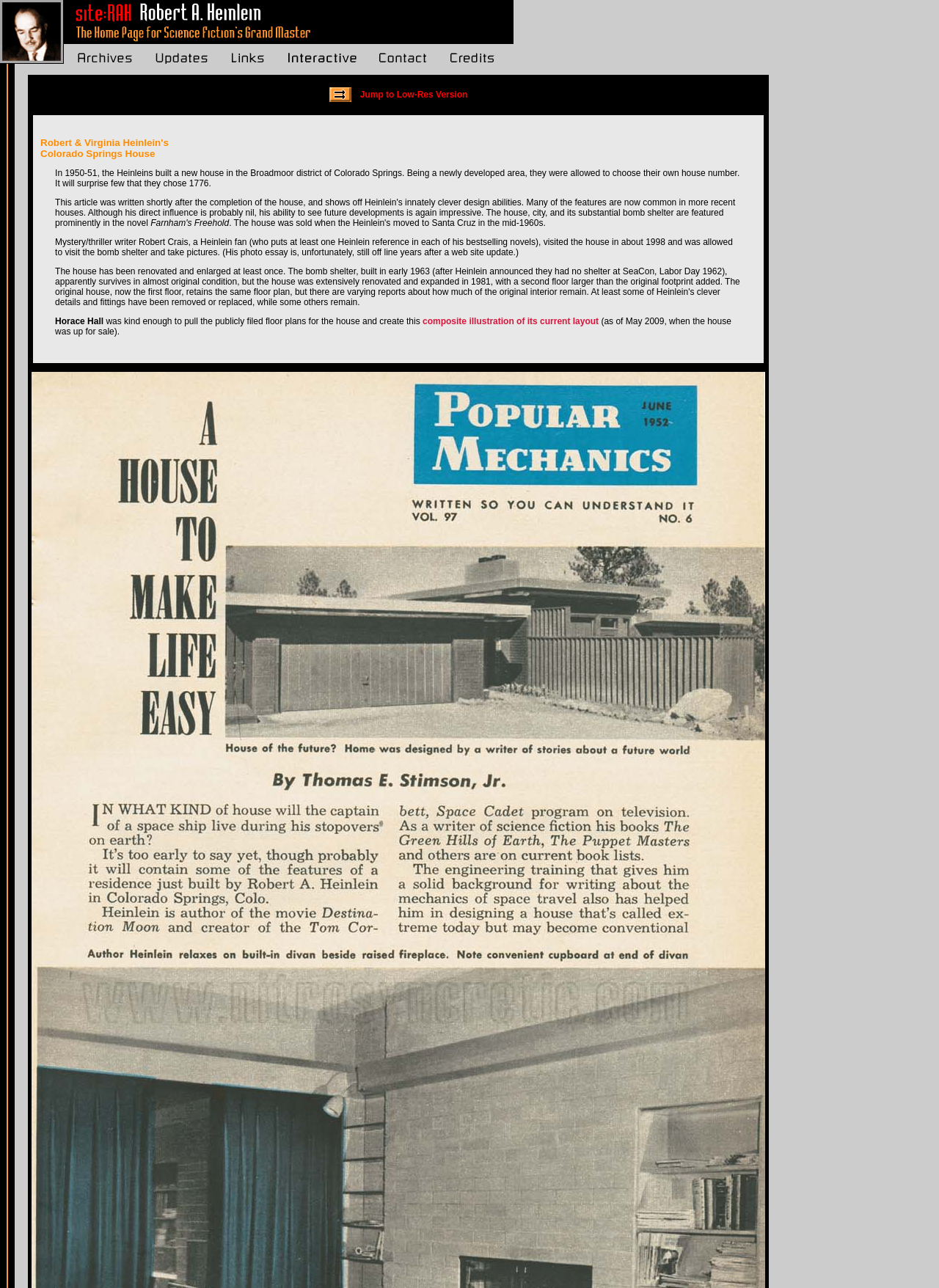What is the address of the Heinleins' Colorado Springs house?
Give a detailed explanation using the information visible in the image.

According to the article, the Heinleins built a new house in the Broadmoor district of Colorado Springs and chose the address 1776.